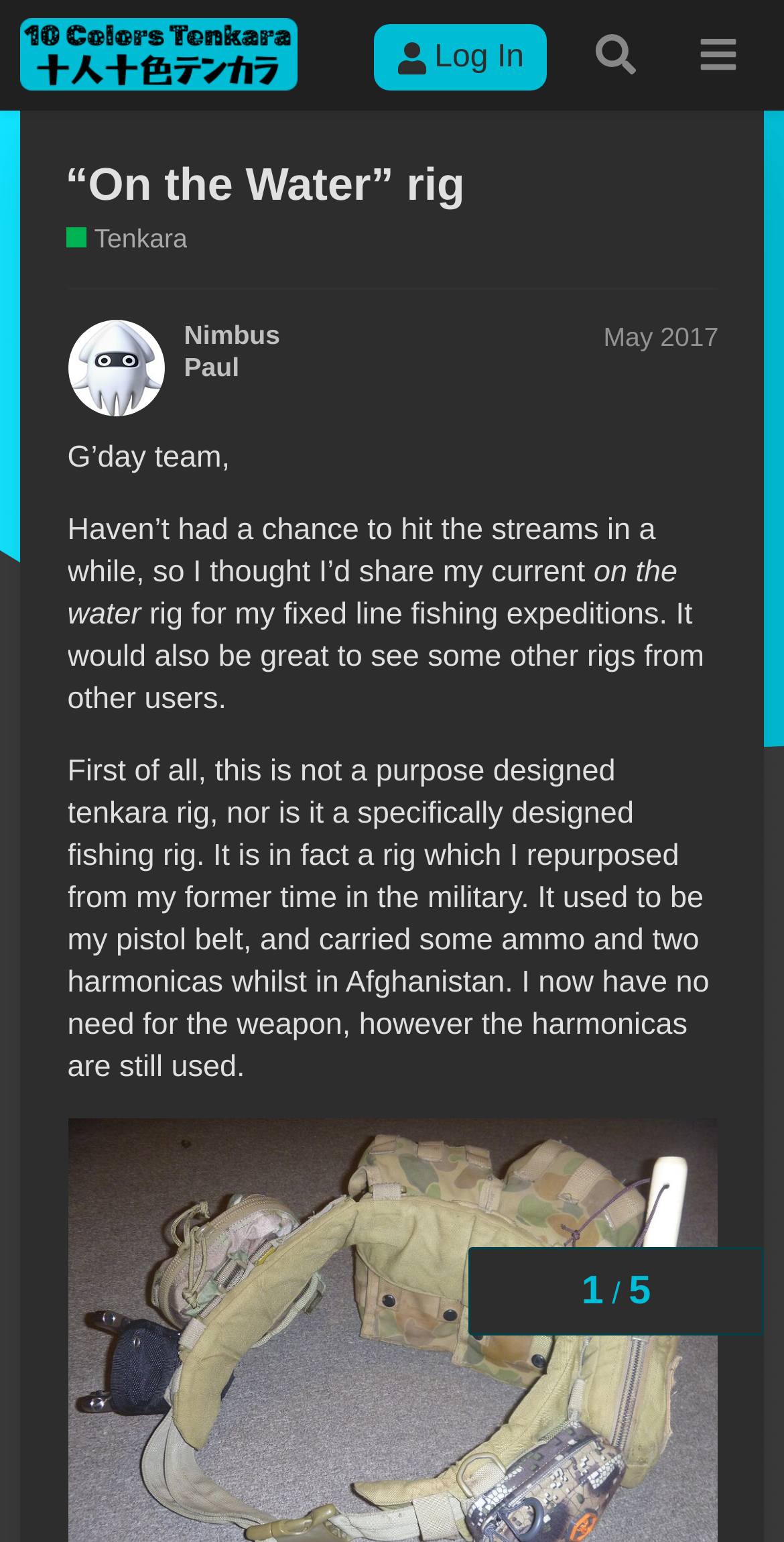What is the name of the fishing style discussed on this webpage?
Please provide a comprehensive answer based on the details in the screenshot.

I found the answer by looking at the header section where it says '“On the Water” rig - Tenkara - 10 Colors Tenkara'. The fishing style discussed on this webpage is Tenkara.